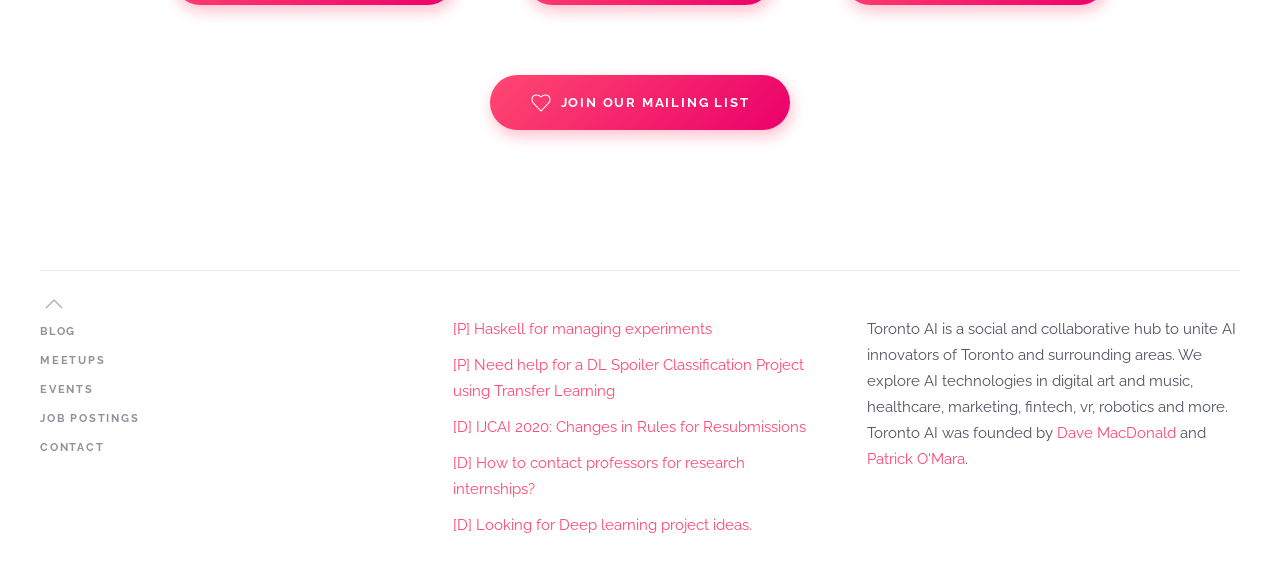Please answer the following question using a single word or phrase: 
What is the purpose of the 'Back to top' button?

To scroll to the top